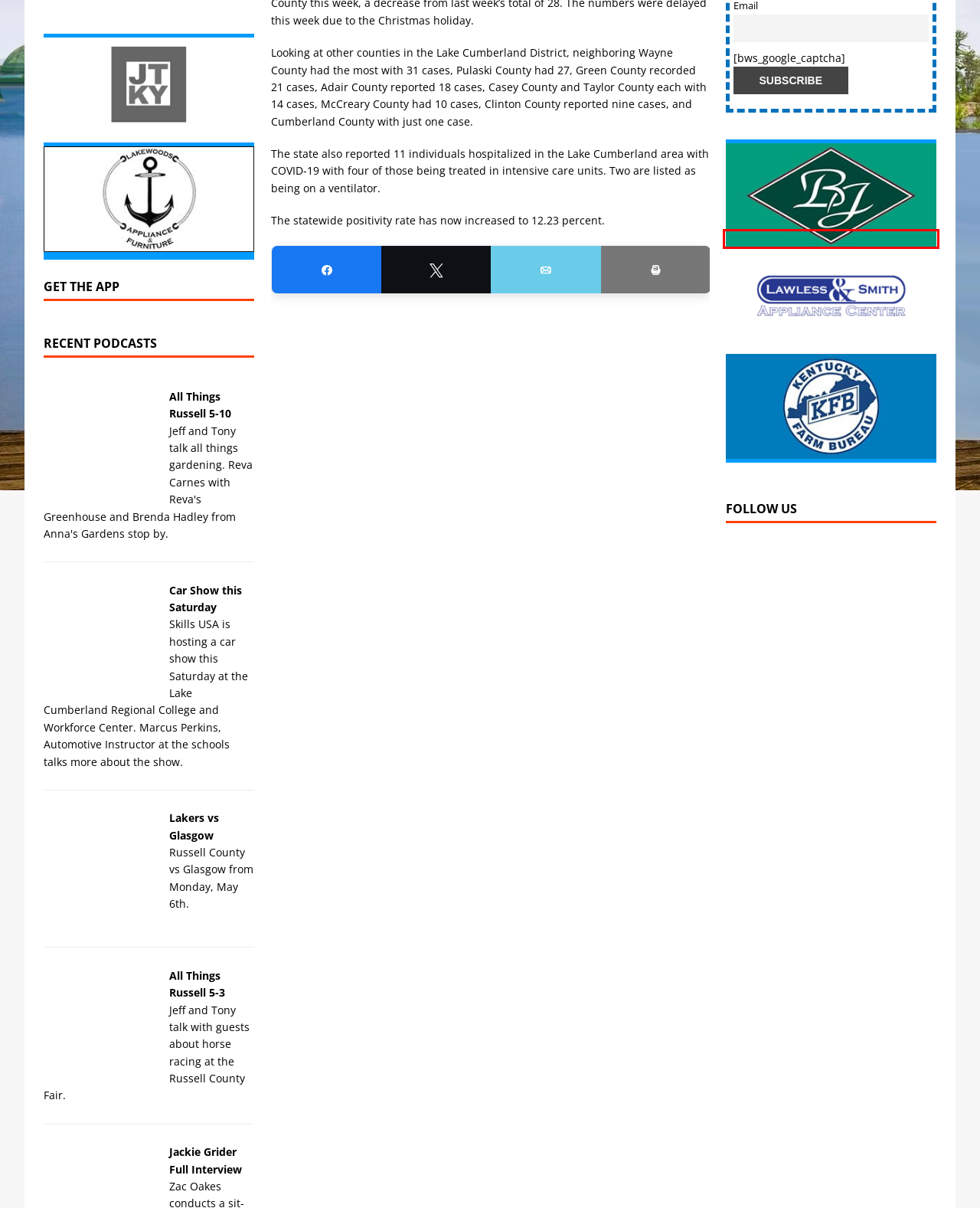Consider the screenshot of a webpage with a red bounding box around an element. Select the webpage description that best corresponds to the new page after clicking the element inside the red bounding box. Here are the candidates:
A. Obituaries | Laker Country 104.9 FM WJRS
B. Laker Country 104.9 WJRS
C. Local Sports | Laker Country 104.9 FM WJRS
D. Duo Broadband Has Experienced Numerous Changes Over the Years | Laker Country 104.9 FM WJRS
E. Jamestown, KY | United States
F. Bank of Jamestown
G. Derek Aaron | Laker Country 104.9 FM WJRS
H. Arrests Made on Thursday | Laker Country 104.9 FM WJRS

F